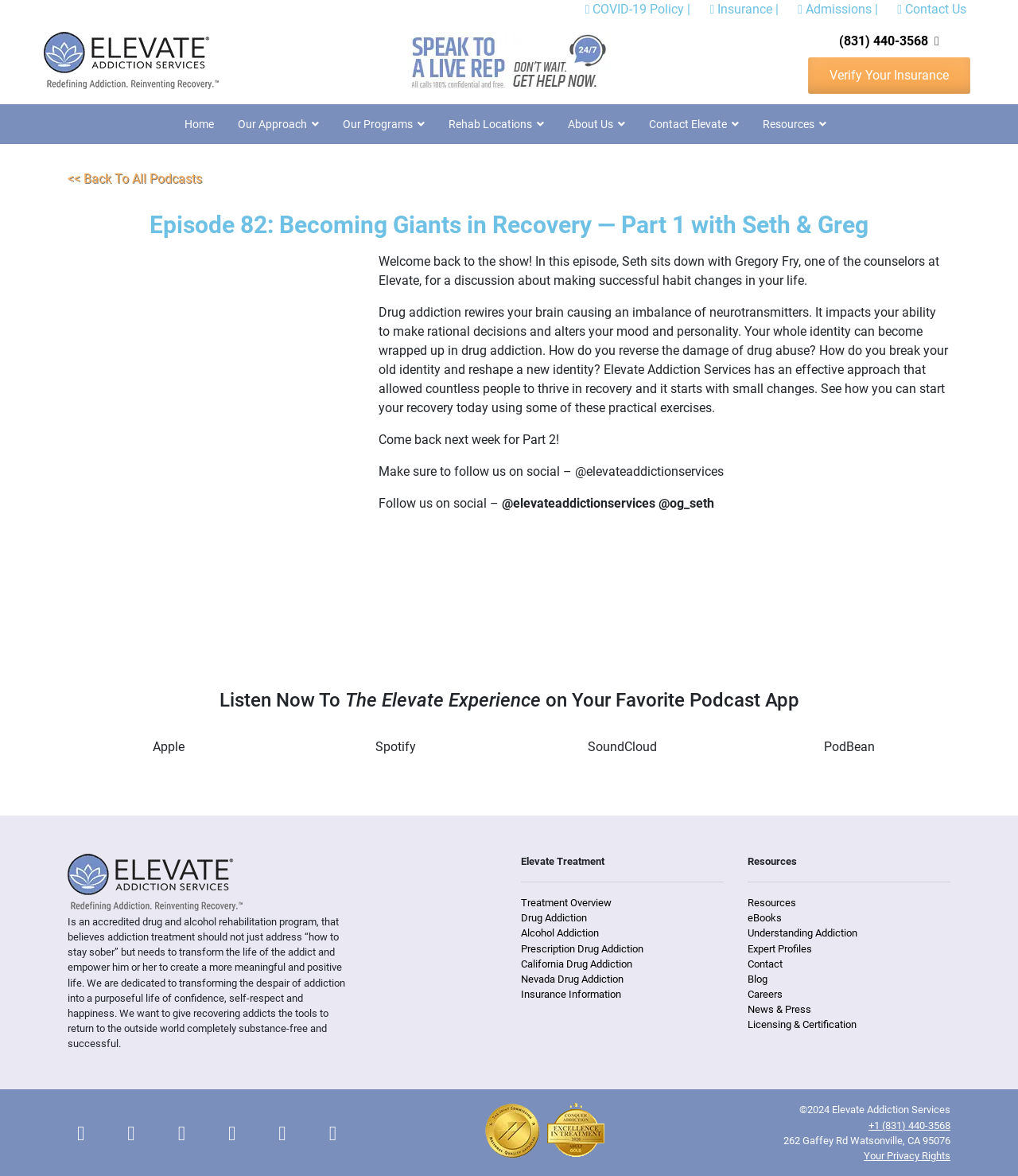Given the webpage screenshot, identify the bounding box of the UI element that matches this description: "Contact Us".

[0.881, 0.001, 0.949, 0.014]